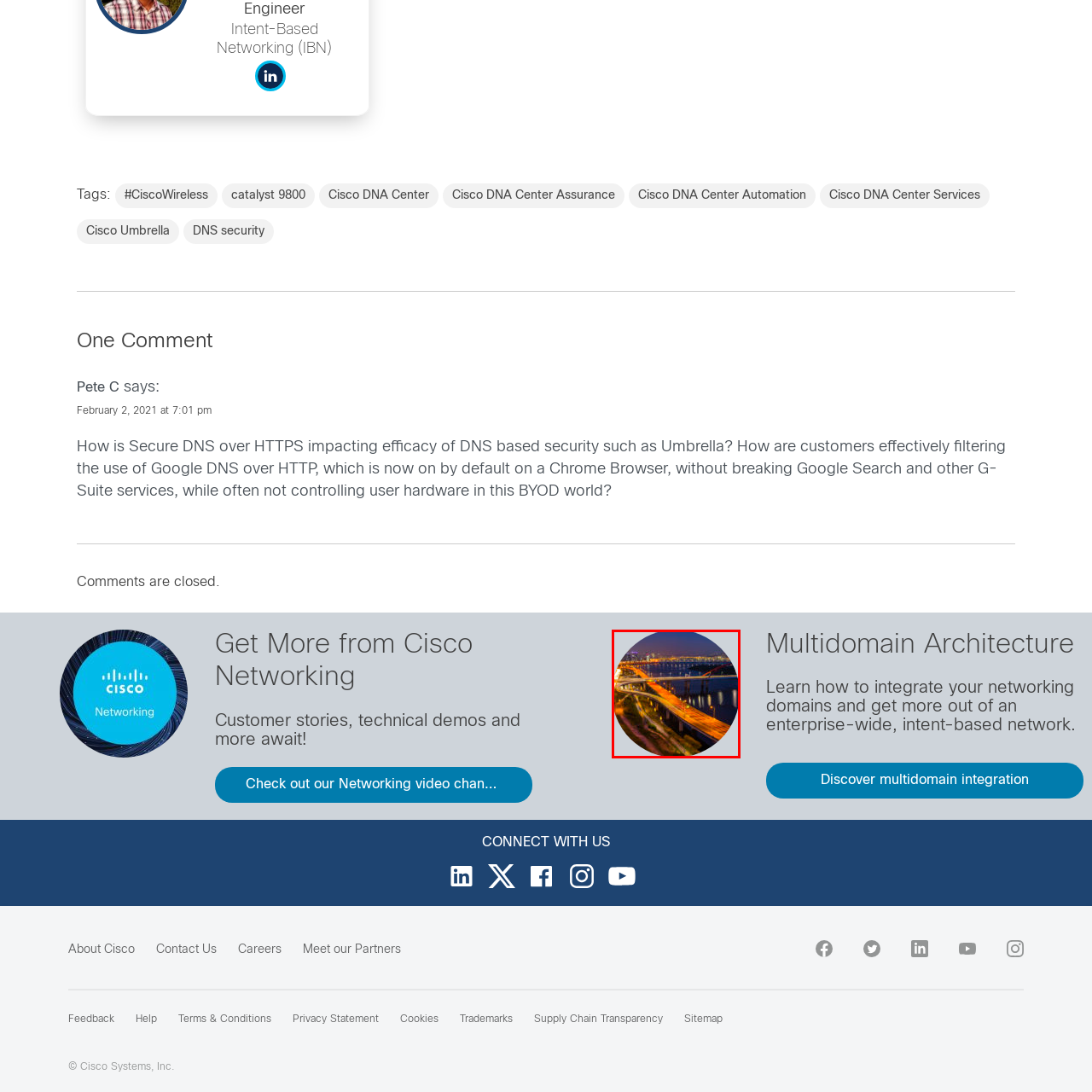Thoroughly describe the contents of the picture within the red frame.

The image features a breathtaking aerial view of a cityscape at night, showcasing beautifully illuminated bridges and roadways. The vibrant streaks of orange and yellow from the streetlights reflect off the water, enhancing the overall ambiance of the scene. The surrounding buildings in the background contribute to the urban skyline, their lights twinkling against the darkening sky. This picturesque view encapsulates the dynamic energy of city life, highlighting the intricate infrastructure that connects various parts of the metropolis.